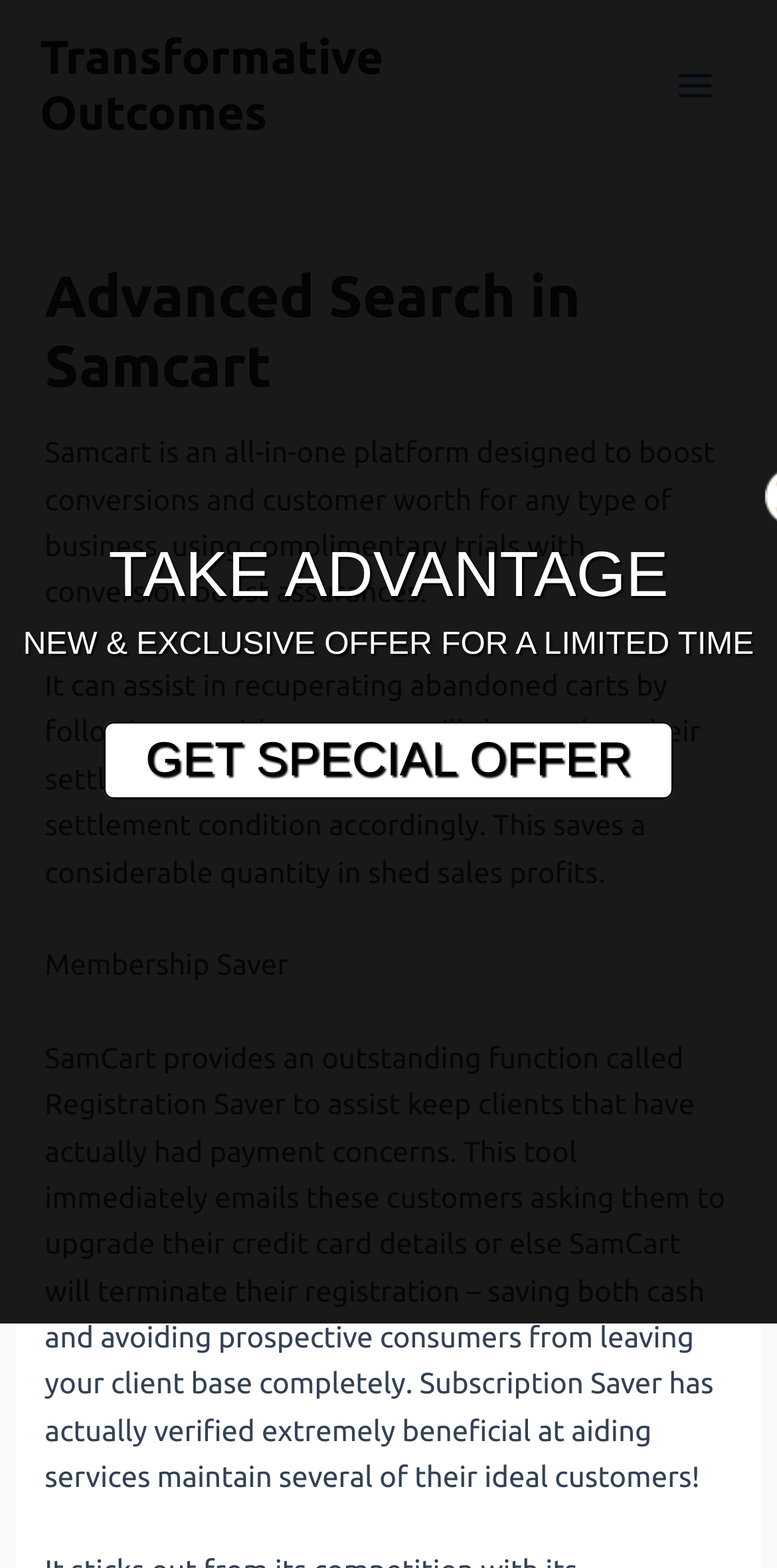Extract the main heading text from the webpage.

Advanced Search in Samcart